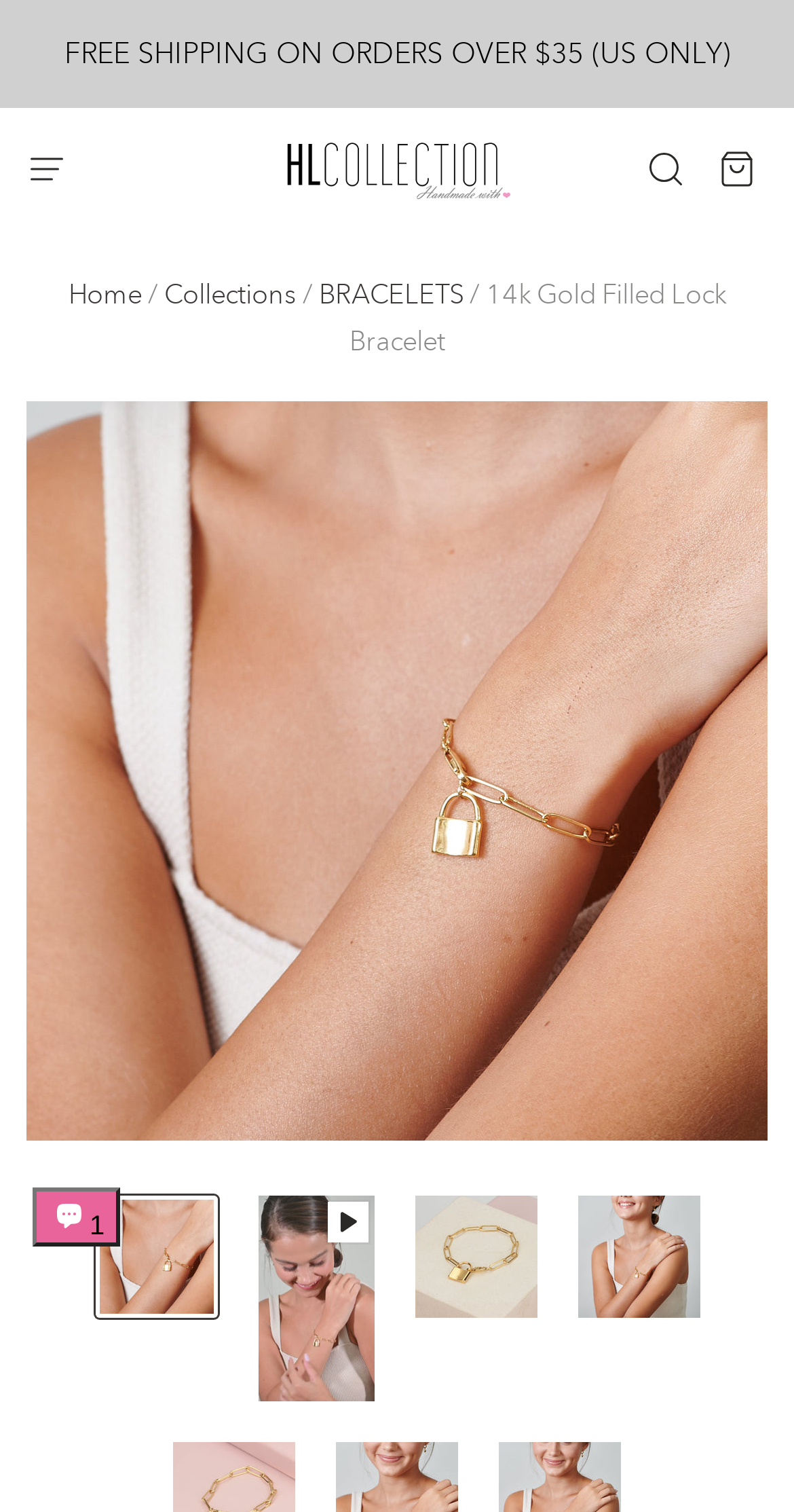Kindly provide the bounding box coordinates of the section you need to click on to fulfill the given instruction: "View the shopping cart".

[0.885, 0.081, 0.974, 0.142]